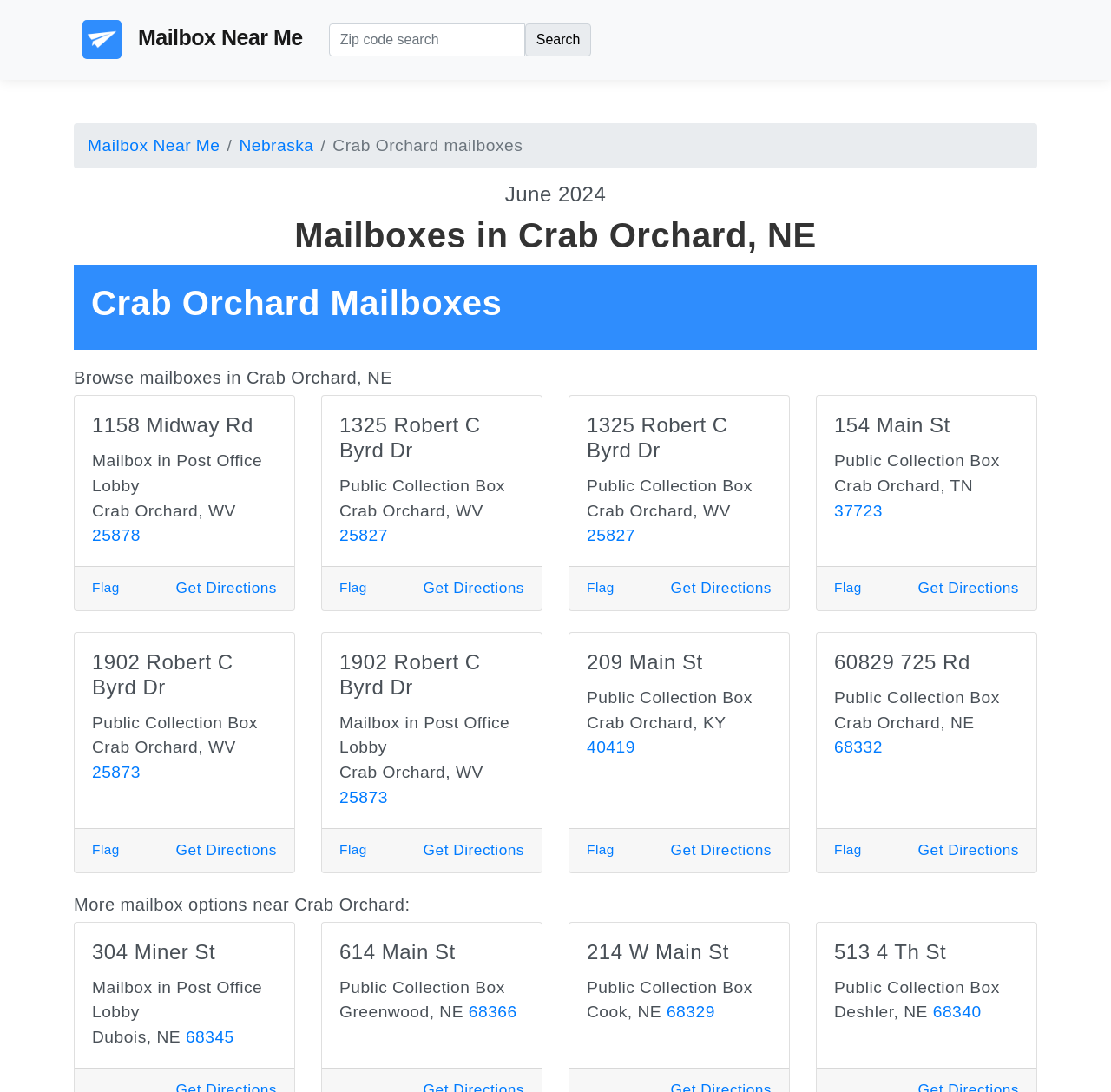Describe the webpage meticulously, covering all significant aspects.

This webpage appears to be a directory of mailboxes in Crab Orchard, Nebraska. At the top, there is a search bar where users can enter a zip code to search for mailboxes. Below the search bar, there are several links, including "Mailbox Near Me" and a link to Nebraska.

The main content of the page is a list of mailboxes, each with a heading that displays the address of the mailbox. The list is divided into sections, with each section containing several mailboxes. Each mailbox listing includes the address, a description of the mailbox (e.g. "Public Collection Box" or "Mailbox in Post Office Lobby"), the city and state, and a link to get directions to the mailbox. Some mailboxes also have a "Flag" link.

The mailboxes are organized in a grid-like structure, with multiple columns and rows. The headings for each mailbox are aligned to the left, and the descriptions and links are indented below each heading. The page also has several headings that separate the different sections of mailboxes, including "June 2024", "Mailboxes in Crab Orchard, NE", and "More mailbox options near Crab Orchard:".